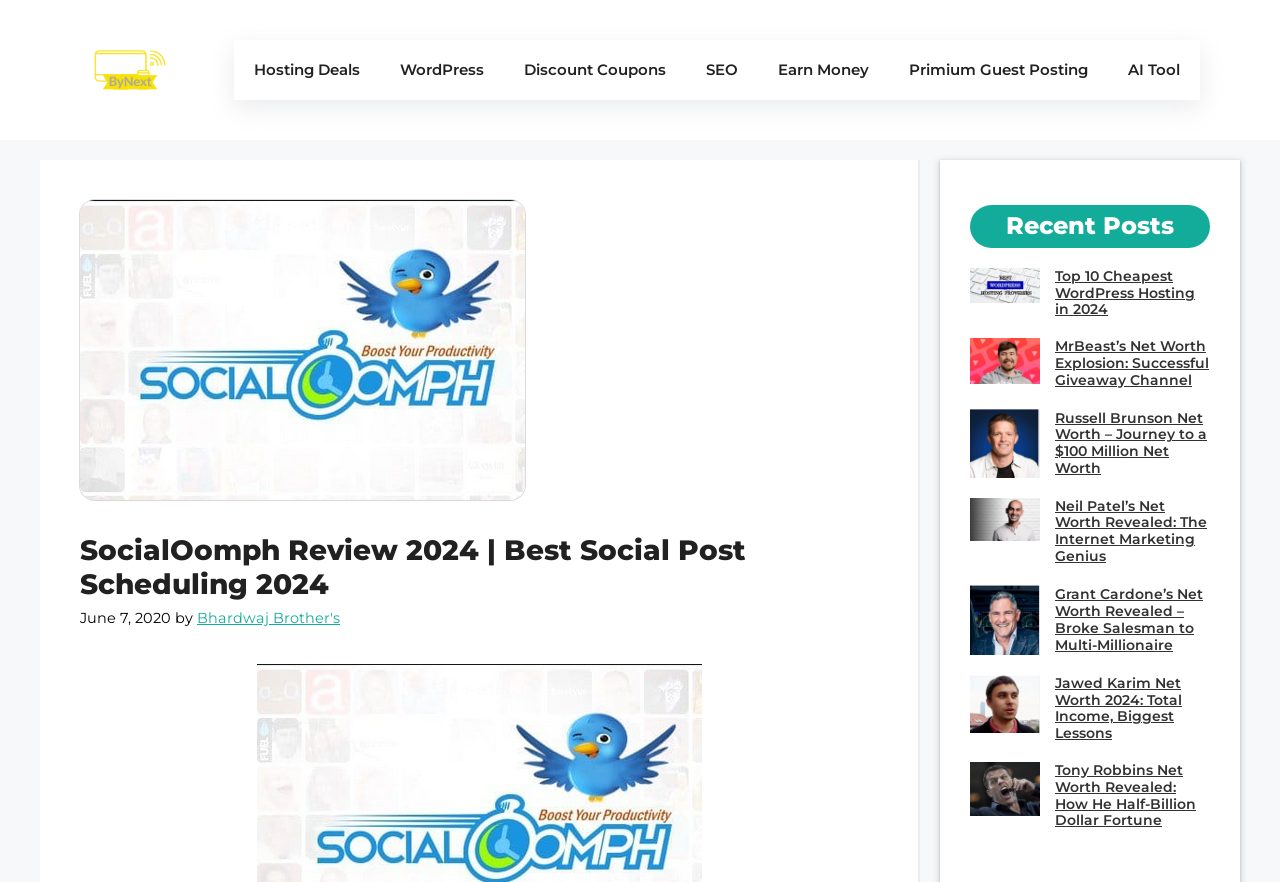Create a full and detailed caption for the entire webpage.

The webpage is about SocialOomph, a Canadian company offering tools for entrepreneurs and social media managers to boost their productivity. At the top, there is a banner with a link to "ByNext" accompanied by an image. Below the banner, there is a primary navigation menu with 7 links: "Hosting Deals", "WordPress", "Discount Coupons", "SEO", "Earn Money", "Primium Guest Posting", and "AI Tool".

The main content area has a heading "SocialOomph Review 2024 | Best Social Post Scheduling 2024" followed by a time stamp "June 7, 2020" and a link to "Bhardwaj Brother's". 

On the right side, there is a section with a heading "Recent Posts" followed by a list of 5 articles with images and links. The articles are about various topics, including WordPress hosting, MrBeast's net worth, Russell Brunson's net worth, Neil Patel's net worth, Grant Cardone's net worth, and Jawed Karim's net worth. Each article has a heading, an image, and a link to the full article.